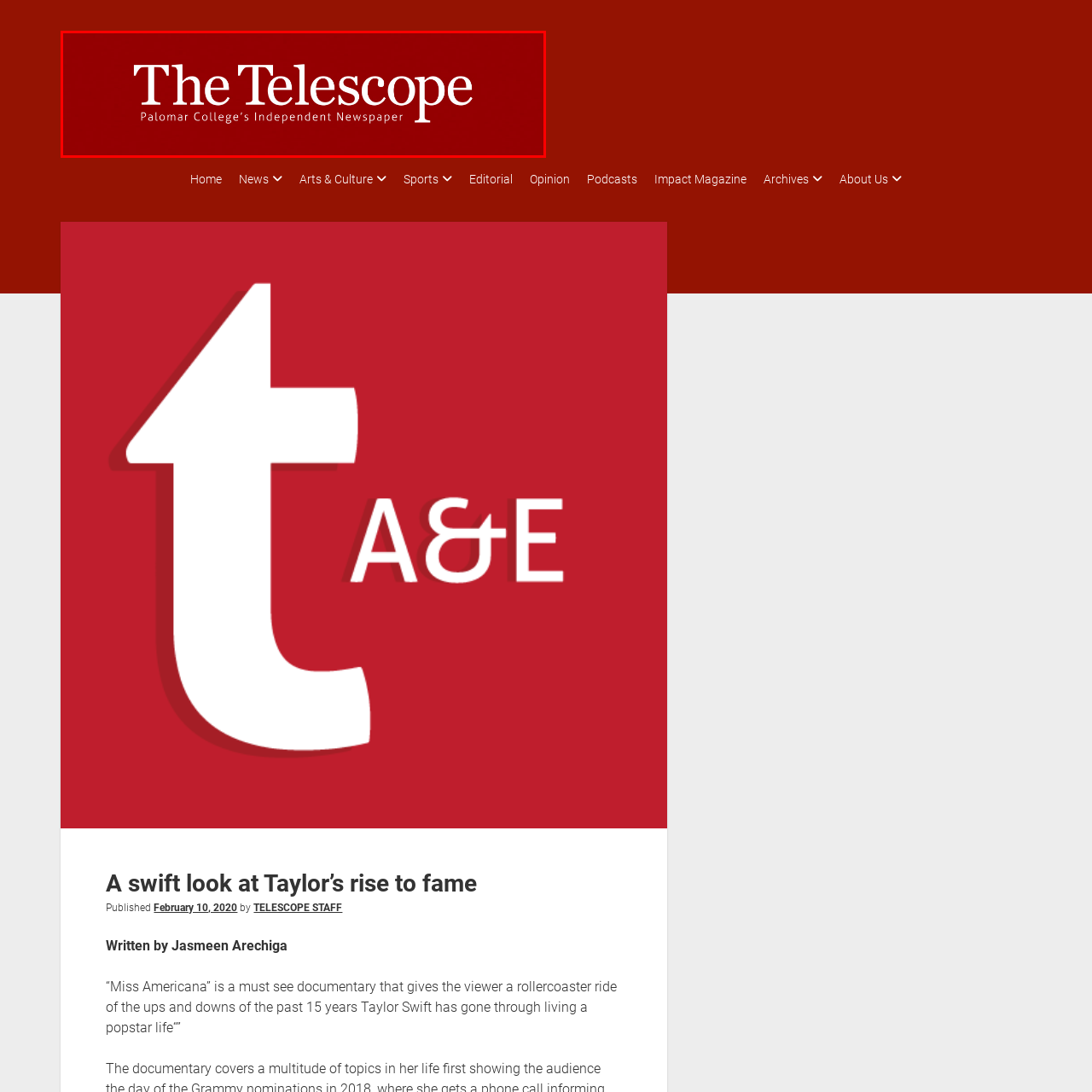Refer to the image within the red outline and provide a one-word or phrase answer to the question:
What is the color of the background?

Rich red